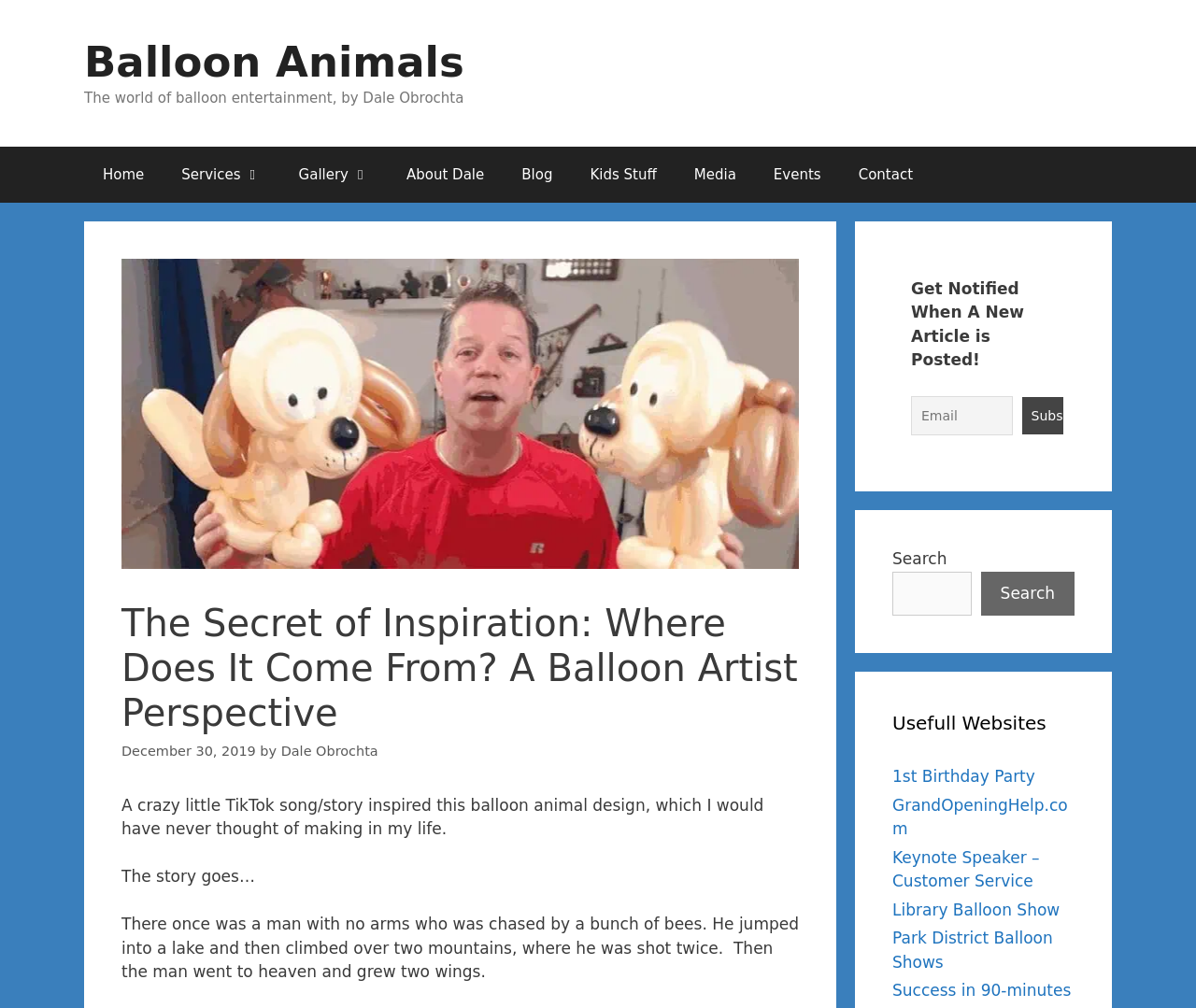Locate the UI element that matches the description Keynote Speaker – Customer Service in the webpage screenshot. Return the bounding box coordinates in the format (top-left x, top-left y, bottom-right x, bottom-right y), with values ranging from 0 to 1.

[0.746, 0.841, 0.869, 0.883]